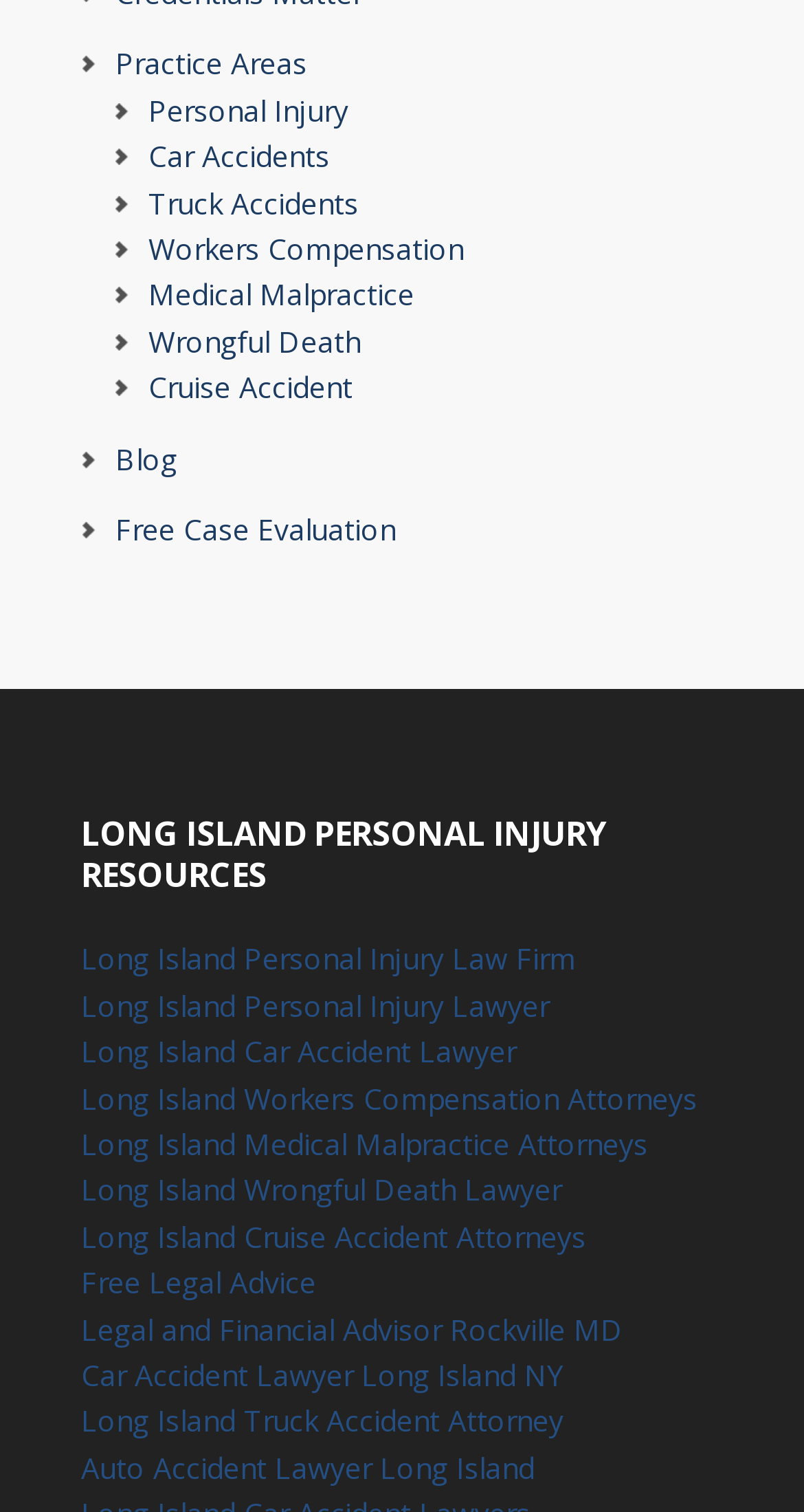From the element description: "Long Island Wrongful Death Lawyer", extract the bounding box coordinates of the UI element. The coordinates should be expressed as four float numbers between 0 and 1, in the order [left, top, right, bottom].

[0.101, 0.774, 0.698, 0.8]